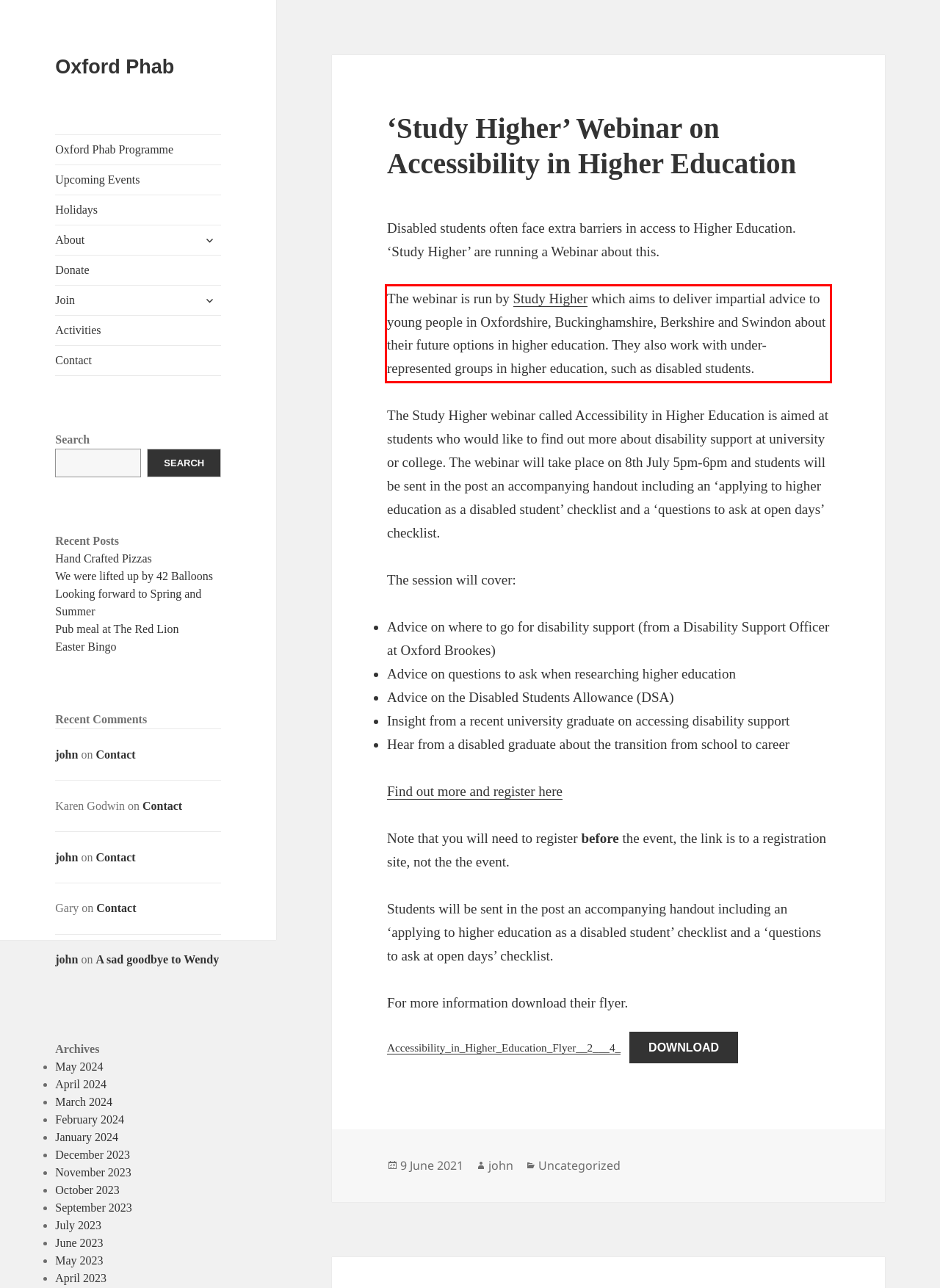Using OCR, extract the text content found within the red bounding box in the given webpage screenshot.

The webinar is run by Study Higher which aims to deliver impartial advice to young people in Oxfordshire, Buckinghamshire, Berkshire and Swindon about their future options in higher education. They also work with under-represented groups in higher education, such as disabled students.